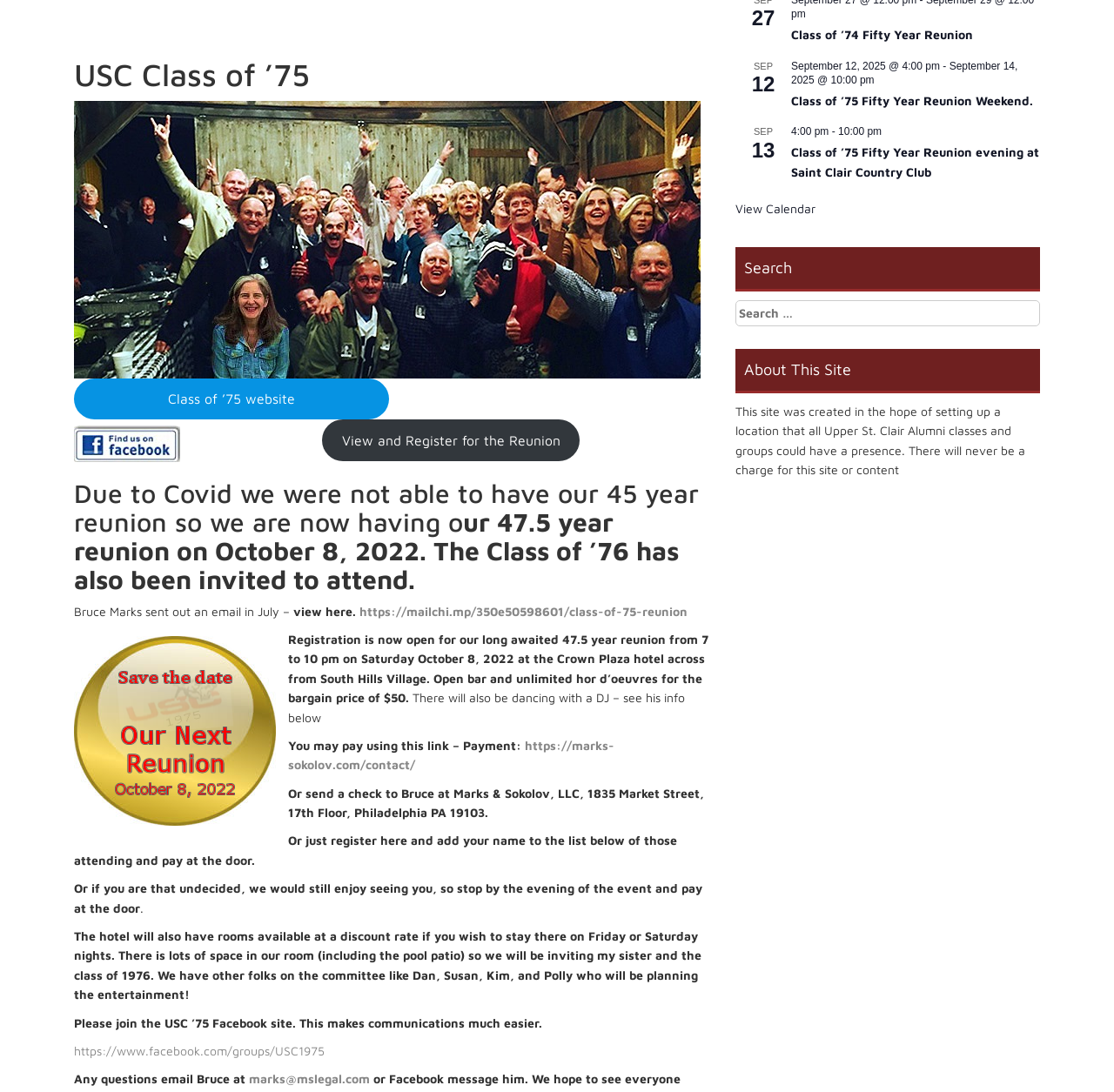Given the element description https://mailchi.mp/350e50598601/class-of-75-reunion, specify the bounding box coordinates of the corresponding UI element in the format (top-left x, top-left y, bottom-right x, bottom-right y). All values must be between 0 and 1.

[0.323, 0.553, 0.617, 0.566]